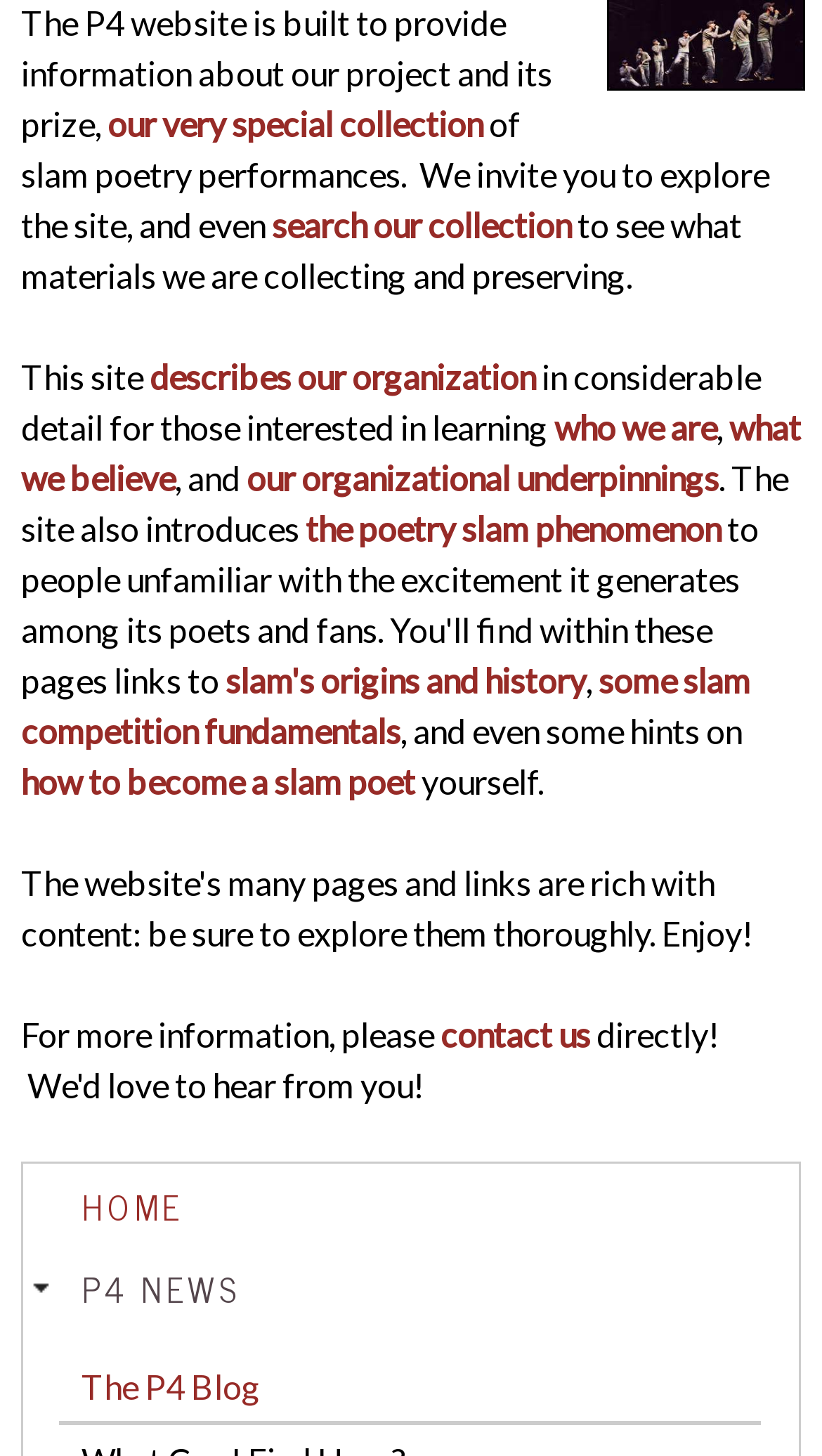Pinpoint the bounding box coordinates of the clickable area needed to execute the instruction: "explore our special collection". The coordinates should be specified as four float numbers between 0 and 1, i.e., [left, top, right, bottom].

[0.131, 0.071, 0.595, 0.098]